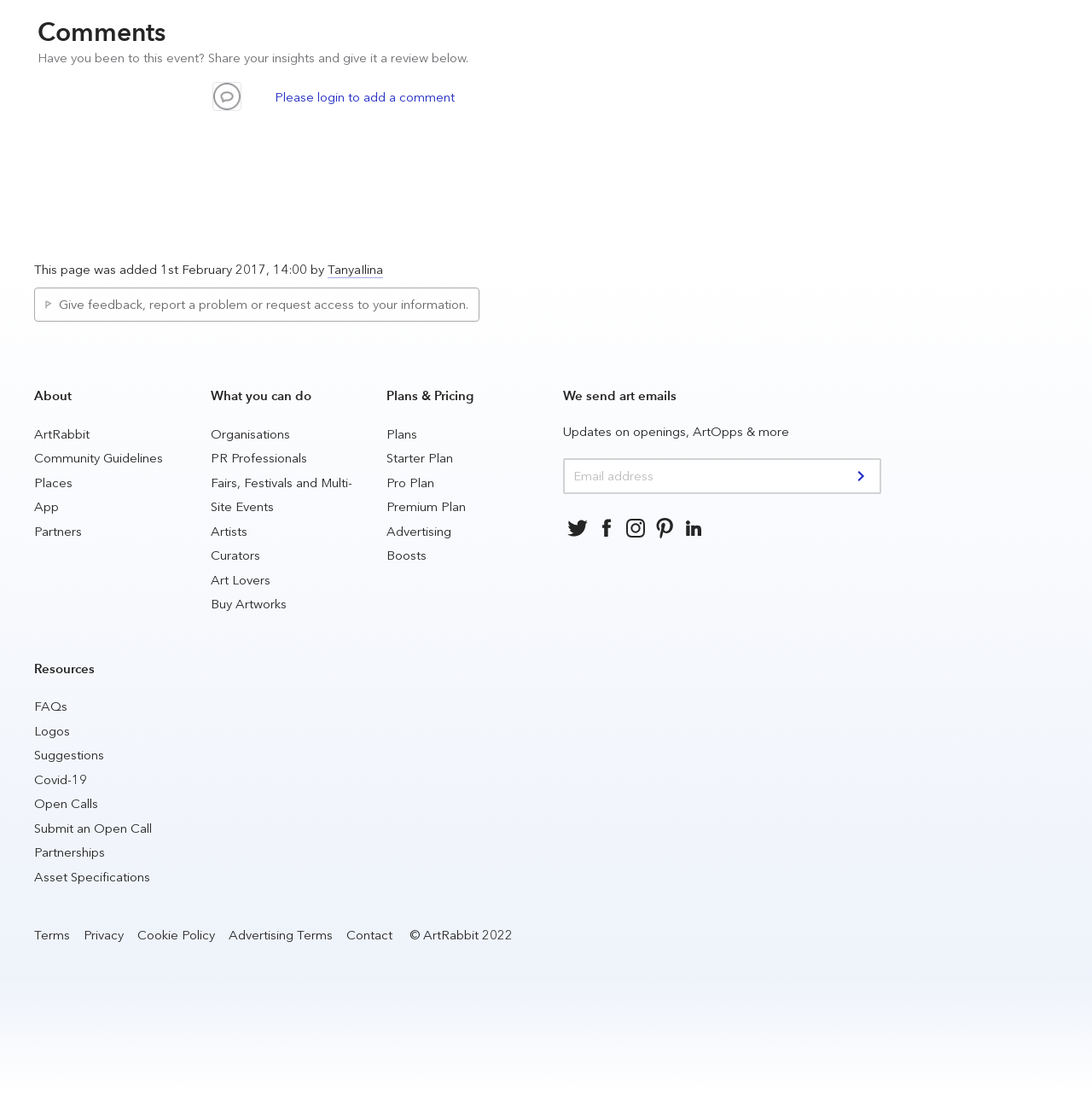Locate the bounding box coordinates of the area you need to click to fulfill this instruction: 'Contact ArtRabbit'. The coordinates must be in the form of four float numbers ranging from 0 to 1: [left, top, right, bottom].

[0.317, 0.849, 0.359, 0.863]